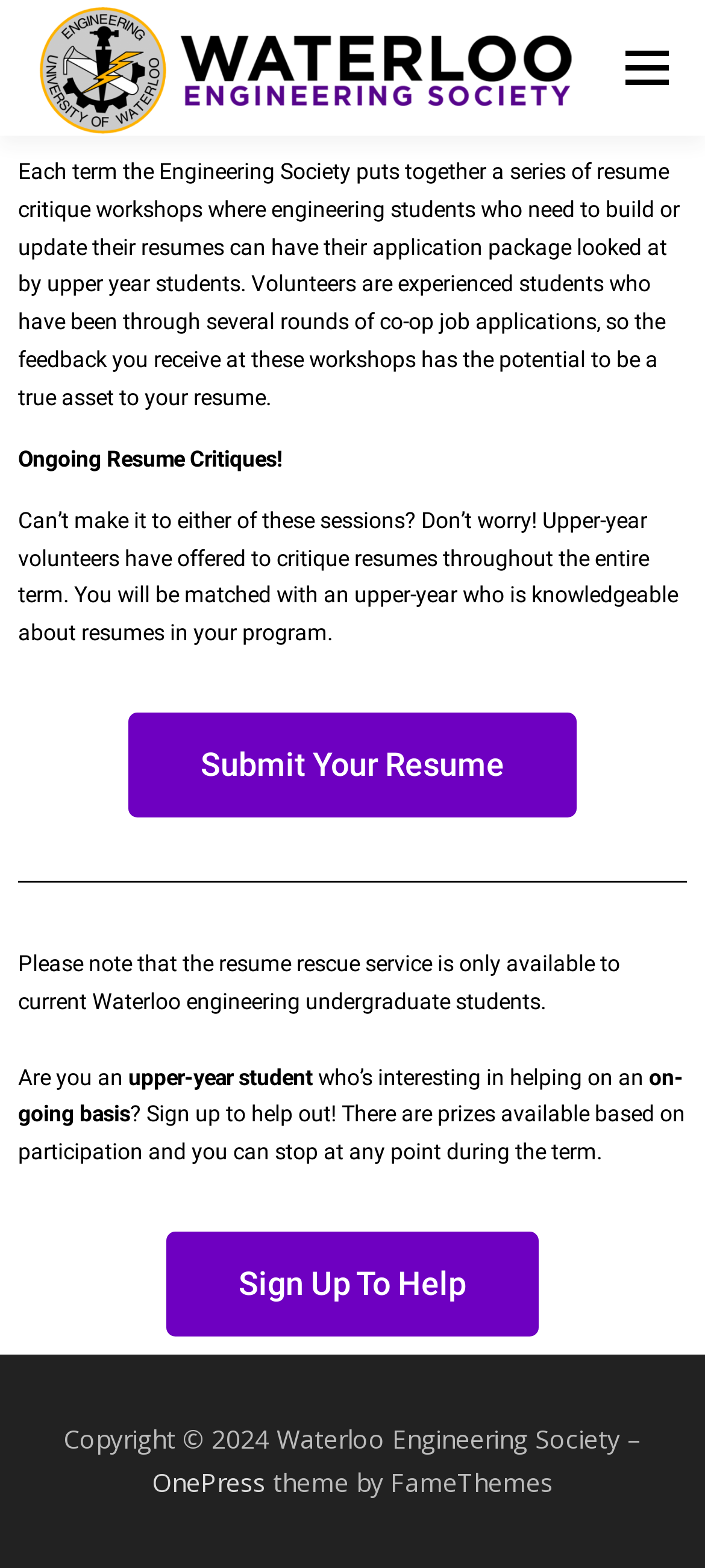Please respond to the question with a concise word or phrase:
What is the name of the society?

Waterloo Engineering Society